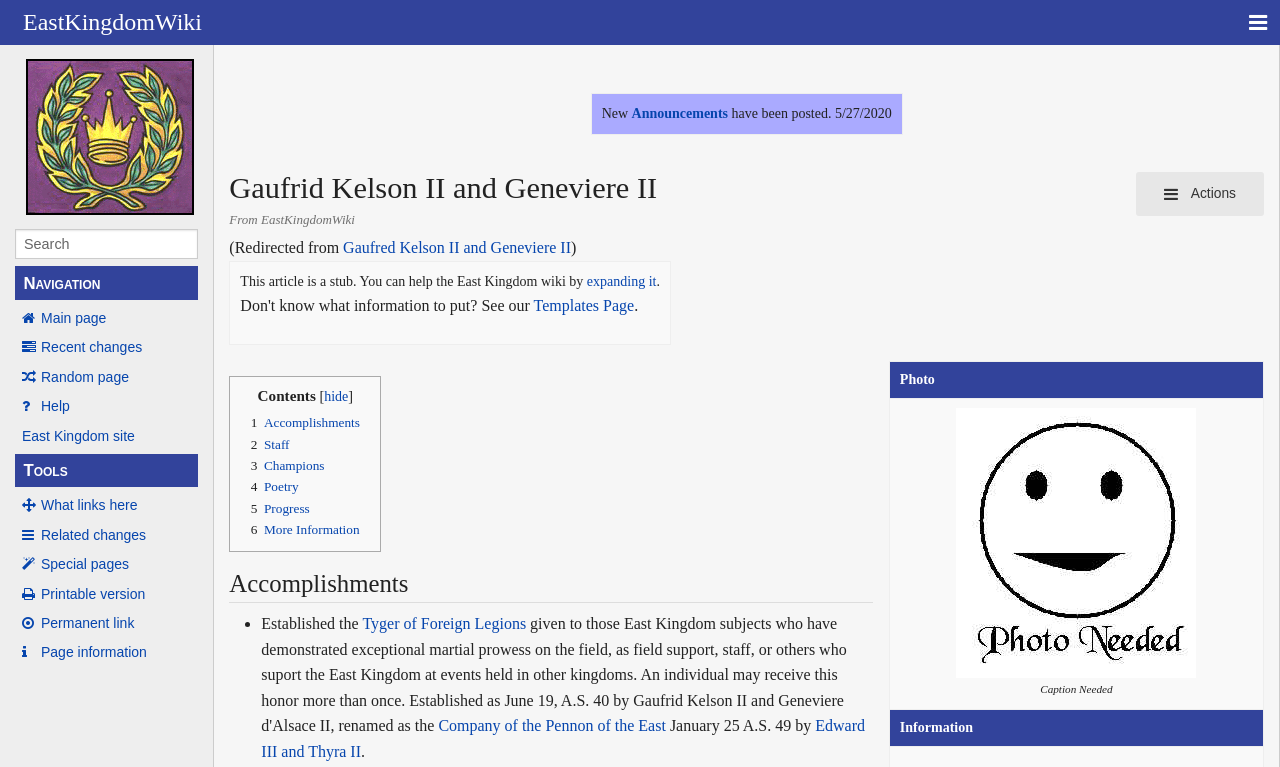What is the name of the wiki?
Please provide a comprehensive answer based on the information in the image.

I found the answer by looking at the top-left corner of the webpage, where it says 'EastKingdomWiki' in a link format.